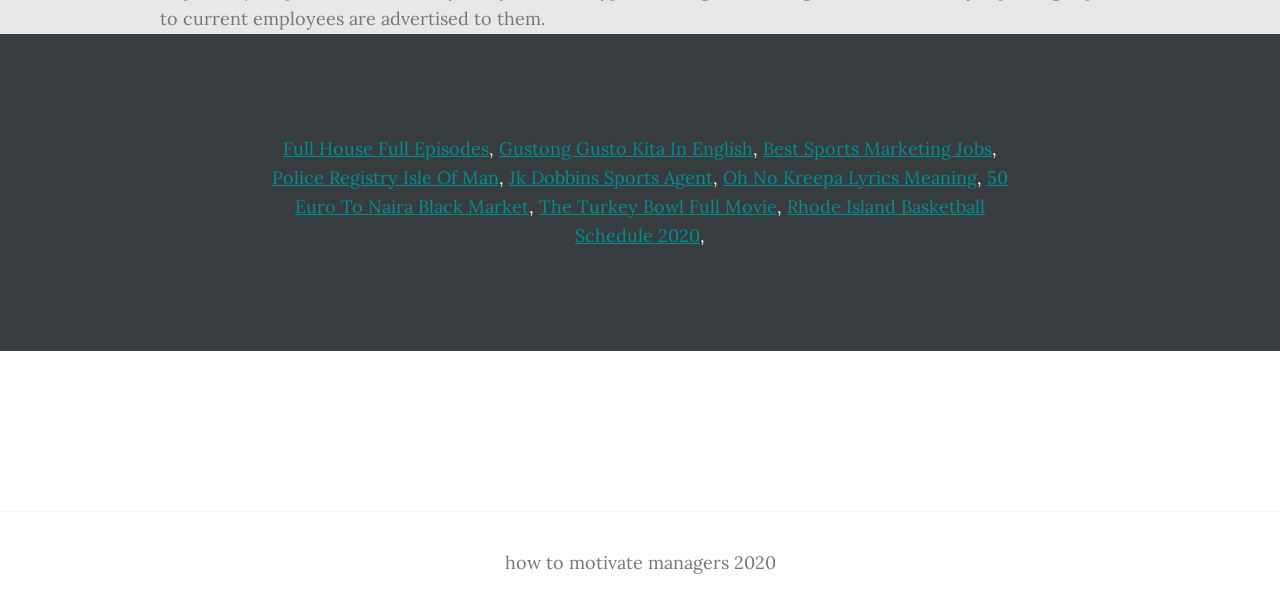Please give a succinct answer to the question in one word or phrase:
What is the last link in the top section?

The Turkey Bowl Full Movie